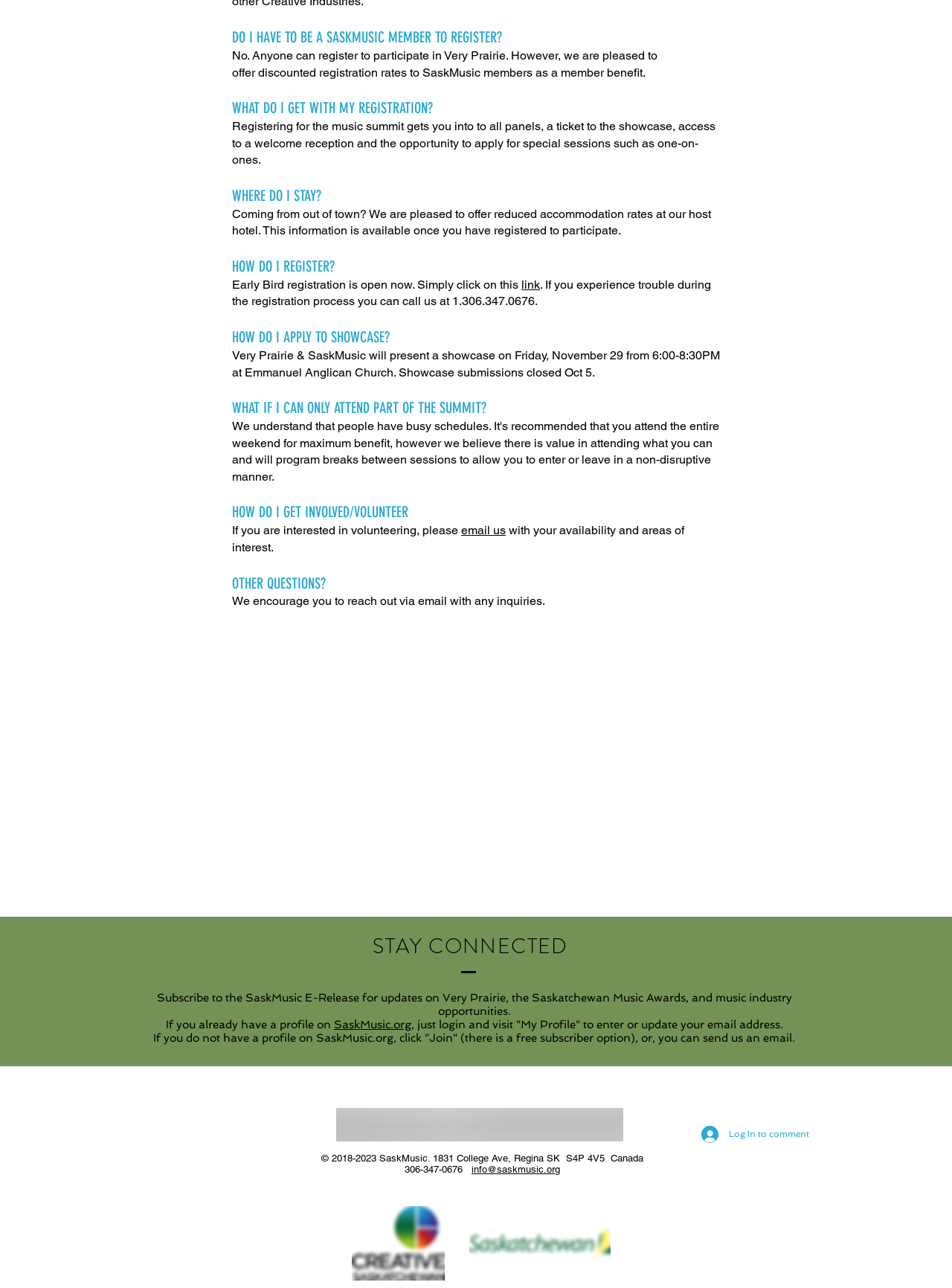Determine the bounding box coordinates of the clickable area required to perform the following instruction: "Subscribe to the SaskMusic E-Release". The coordinates should be represented as four float numbers between 0 and 1: [left, top, right, bottom].

[0.203, 0.723, 0.785, 0.746]